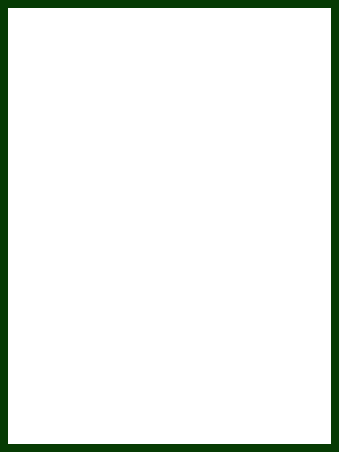Give a thorough explanation of the elements present in the image.

The image titled "Car Removals Canberra" likely depicts a scene related to car towing or removal services. It is positioned prominently on a webpage that offers services for removing unwanted vehicles in the Canberra area. The accompanying text emphasizes the convenience of same-day service and assurance of payment before the vehicle is collected. The service is aimed at individuals looking to dispose of their unwanted cars while receiving reliable cash quotes close to market value. This image embodies the essence of the business, reflecting its commitment to customer satisfaction and efficient service.